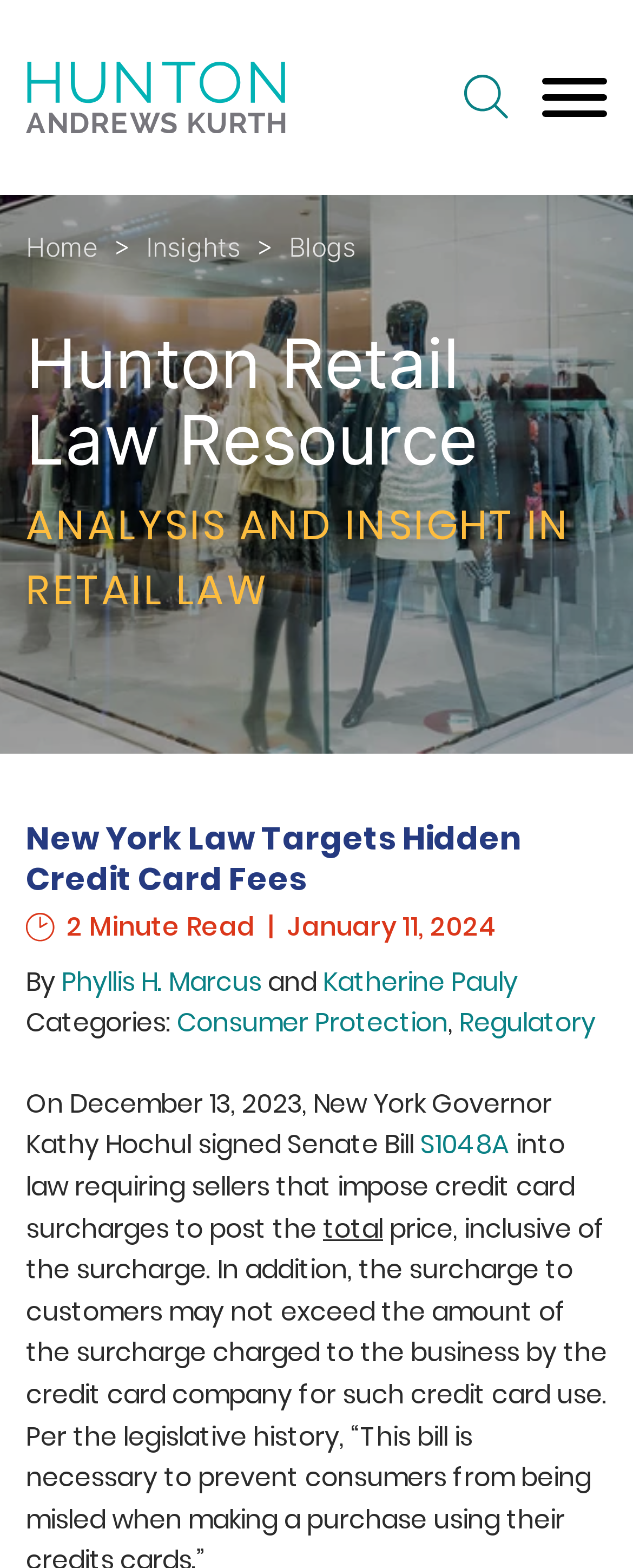Please specify the bounding box coordinates of the region to click in order to perform the following instruction: "Search for something".

[0.733, 0.048, 0.803, 0.076]